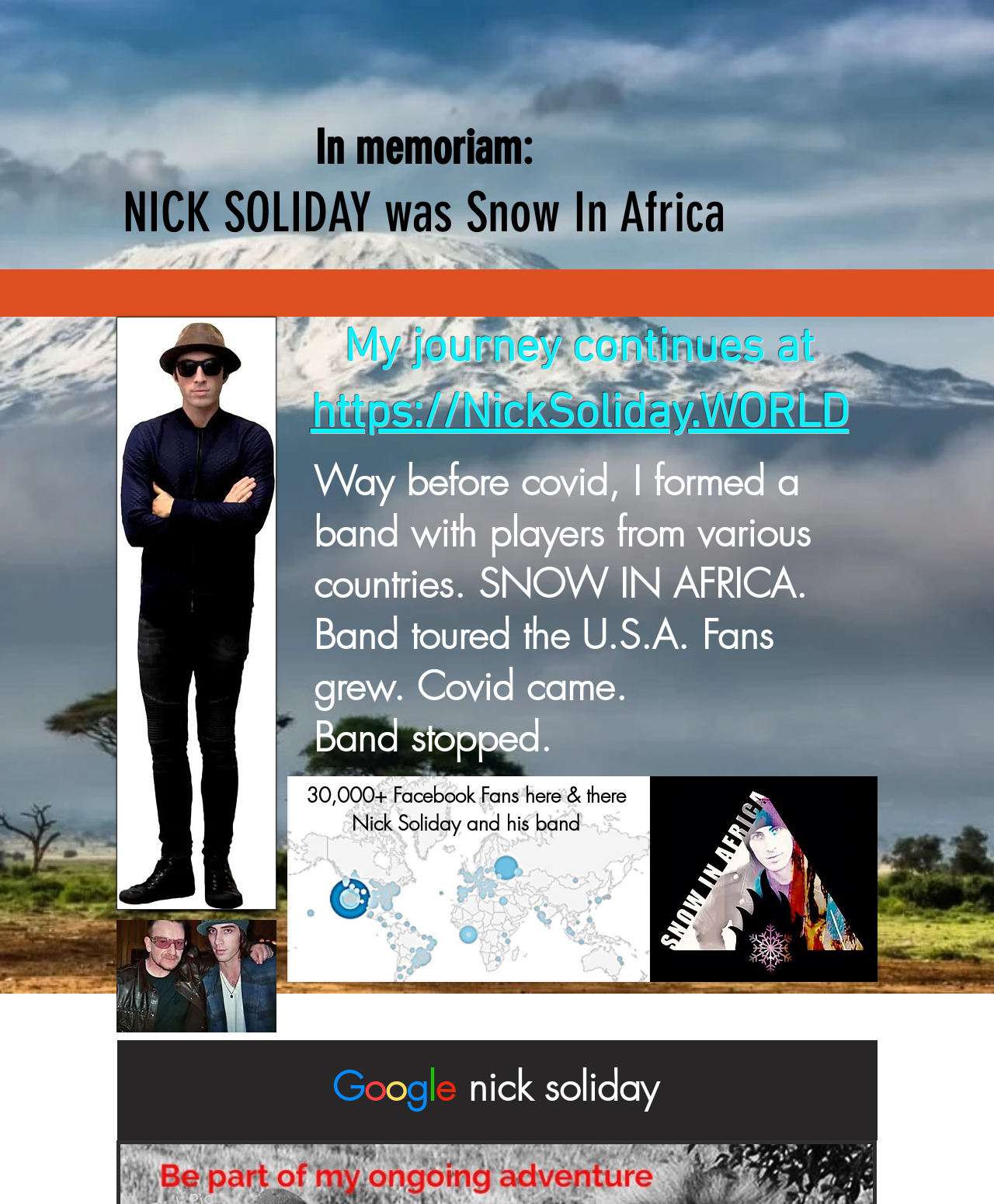How many Facebook fans did Nick Soliday and his band have?
Look at the image and provide a detailed response to the question.

The webpage mentions '30,000+ Facebook Fans here & there Nick Soliday and his band' in a static text, indicating that Nick Soliday and his band had more than 30,000 Facebook fans.